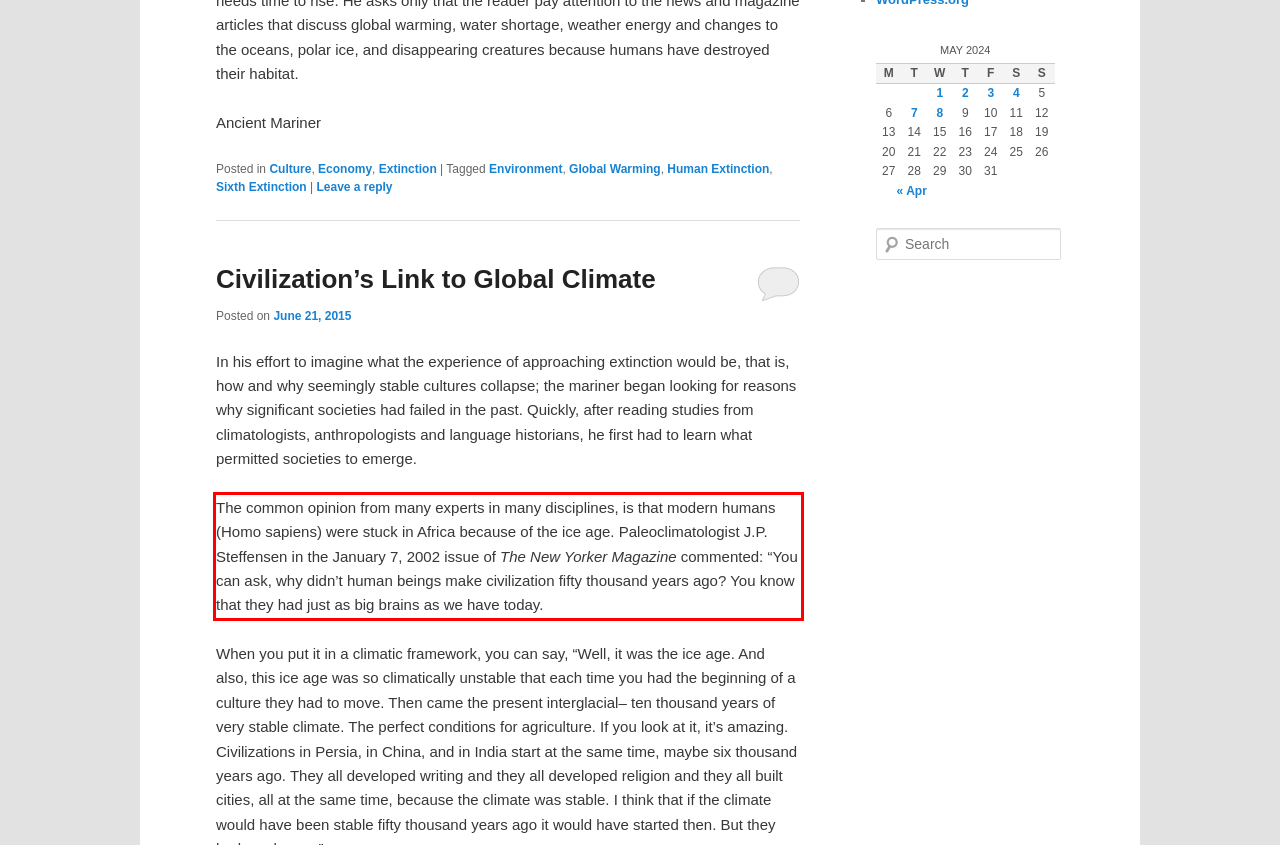Analyze the webpage screenshot and use OCR to recognize the text content in the red bounding box.

The common opinion from many experts in many disciplines, is that modern humans (Homo sapiens) were stuck in Africa because of the ice age. Paleoclimatologist J.P. Steffensen in the January 7, 2002 issue of The New Yorker Magazine commented: “You can ask, why didn’t human beings make civilization fifty thousand years ago? You know that they had just as big brains as we have today.